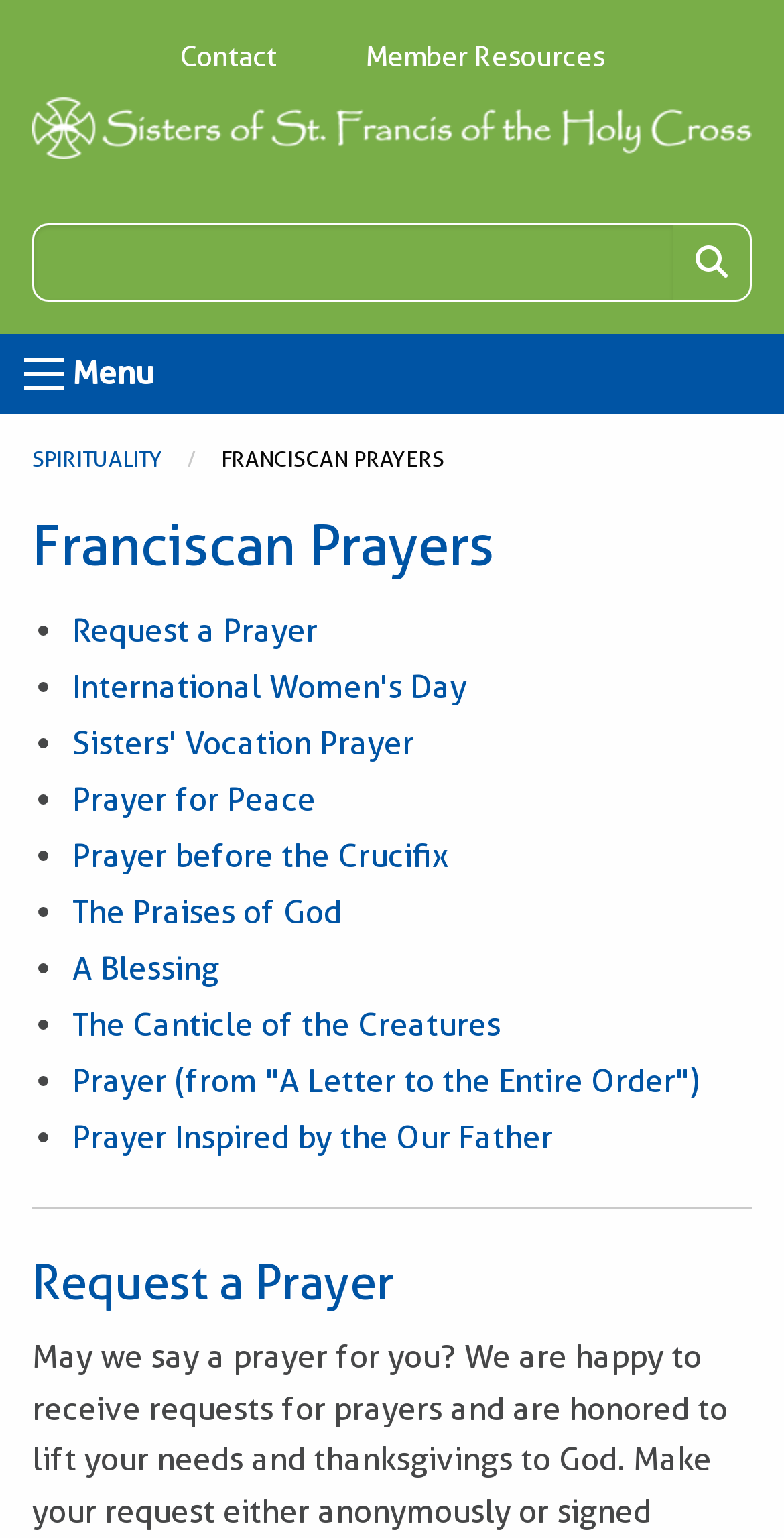Generate a thorough explanation of the webpage's elements.

The webpage is titled "Franciscan Prayers" and appears to be a resource page for prayers and spiritual reflections. At the top, there are three links: "Contact", "Member Resources", and "Sisters of St. Francis of the Holy Cross in Green Bay, WI", which is accompanied by an image. A search box and a "Search" button are located below these links.

To the left of the search box, there is an "Open Menu" button. Below the search box, there is a navigation section that displays the current location, "SPIRITUALITY > FRANCISCAN PRAYERS". The main heading "Franciscan Prayers" is centered on the page.

Below the heading, there is a list of prayers, each preceded by a bullet point. The list includes "Request a Prayer", "International Women's Day", "Sisters' Vocation Prayer", "Prayer for Peace", "Prayer before the Crucifix", "The Praises of God", "A Blessing", "The Canticle of the Creatures", "Prayer (from 'A Letter to the Entire Order')", and "Prayer Inspired by the Our Father".

A horizontal separator line divides the page, and below it, there is a heading "Request a Prayer".